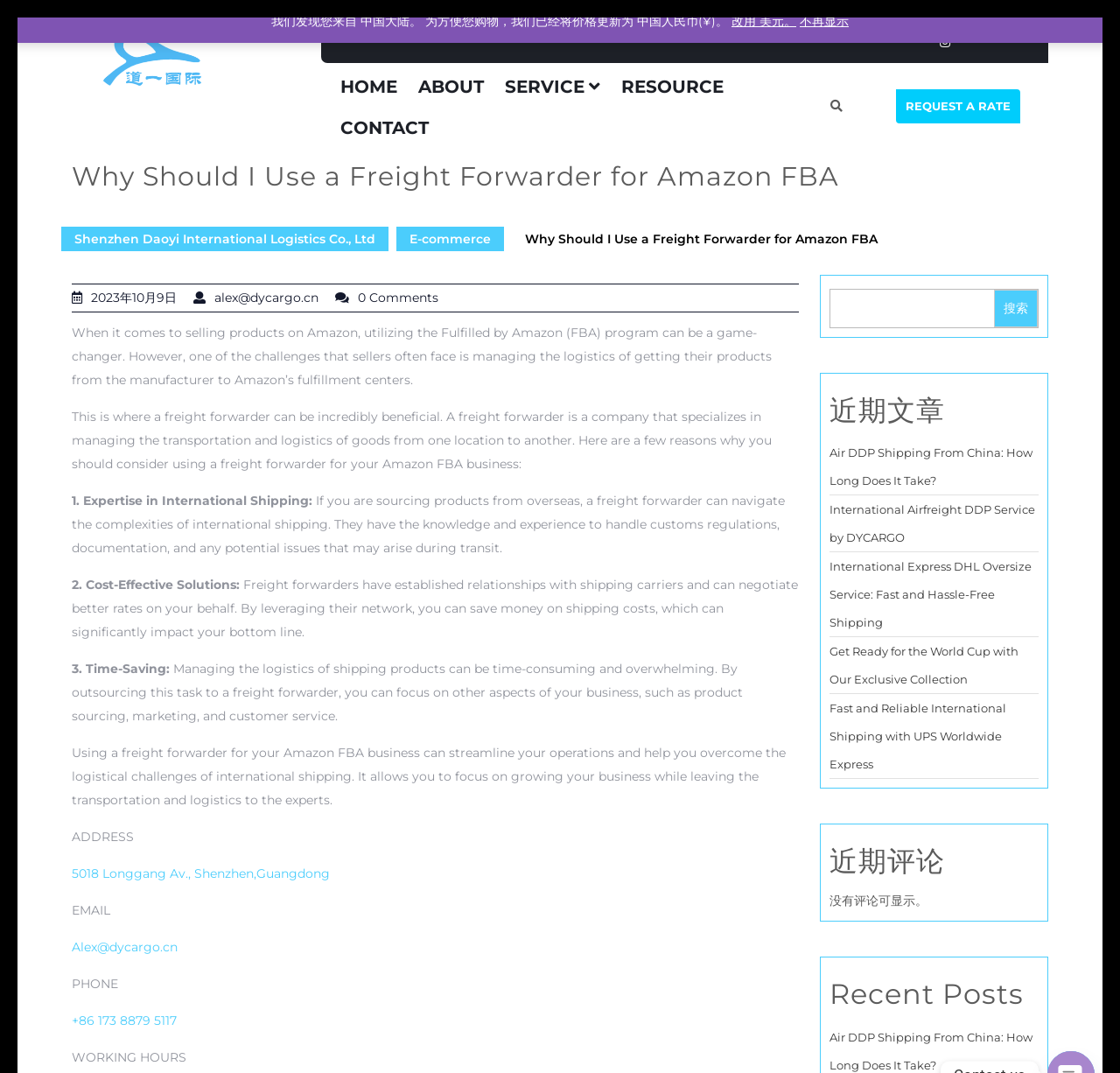Provide an in-depth caption for the webpage.

This webpage is about Shenzhen Daoyi International Logistics Co., Ltd, a freight forwarder company that specializes in managing the transportation and logistics of goods from one location to another. 

At the top of the page, there is a navigation menu with links to "HOME", "ABOUT", "SERVICE", "RESOURCE", and "CONTACT". Below the navigation menu, there is a search bar and a button with a magnifying glass icon. 

On the left side of the page, there is a section with the company's logo, contact information, and working hours. The company's address, email, and phone number are listed. 

The main content of the page is an article titled "Why Should I Use a Freight Forwarder for Amazon FBA". The article explains the benefits of using a freight forwarder for Amazon FBA business, including expertise in international shipping, cost-effective solutions, and time-saving. 

Below the article, there are three sections: "ADDRESS", "EMAIL", and "PHONE", which display the company's contact information again. 

On the right side of the page, there are three complementary sections. The first section displays a search bar and a button with a magnifying glass icon. The second section is titled "近期文章" (Recent Articles) and lists five article links. The third section is titled "近期评论" (Recent Comments) and displays a message saying "没有评论可显示。" (No comments to display). 

At the bottom of the page, there is a section titled "Recent Posts" that lists one article link. Above this section, there is a message that says "我们发现您来自 中国大陆。 为方便您购物，我们已经将价格更新为 中国人民币(¥)。" (We found that you are from mainland China. For your convenience, we have updated the price to Chinese yuan (¥).) with two links to switch the currency or hide the message.